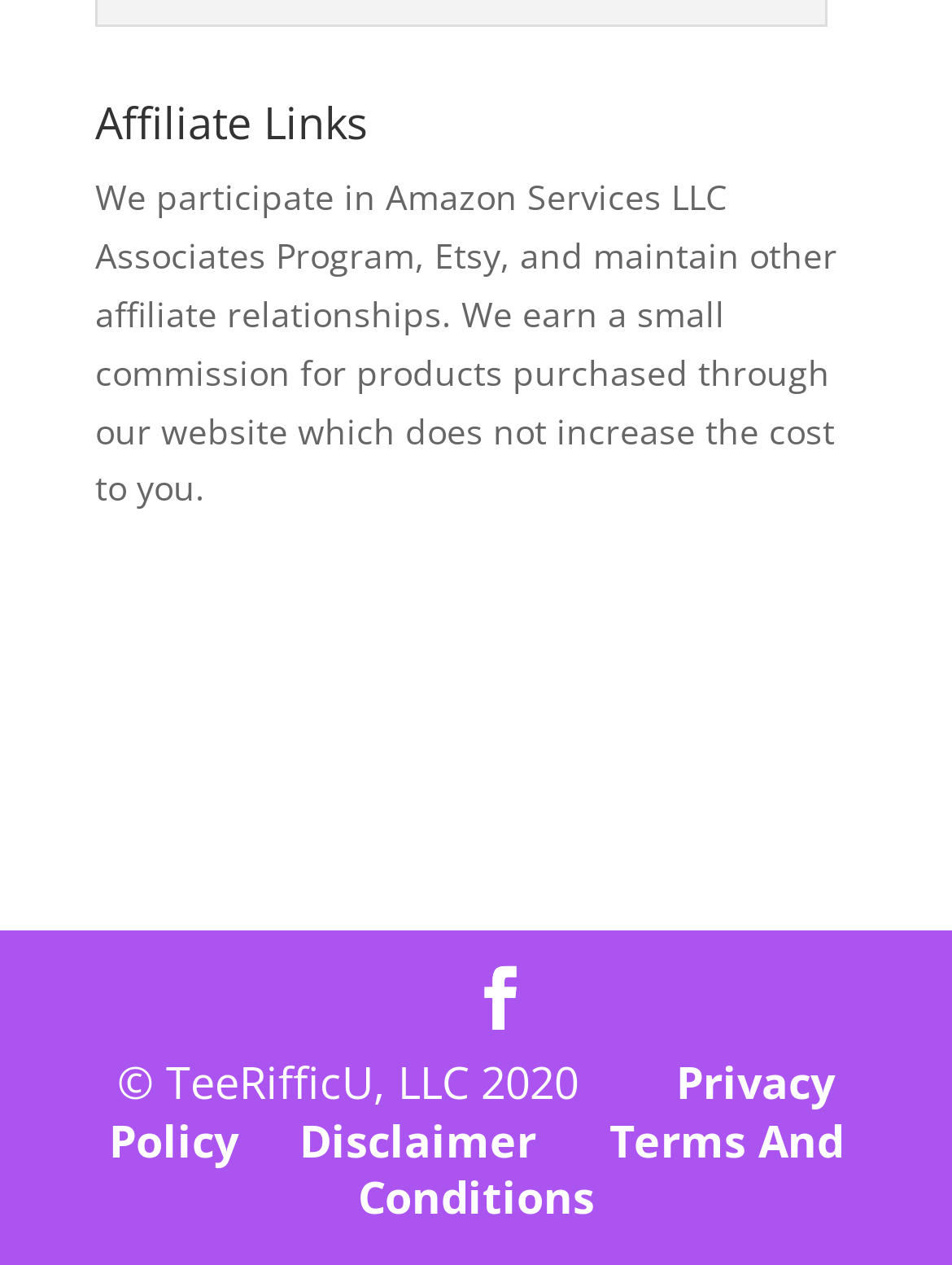From the webpage screenshot, predict the bounding box of the UI element that matches this description: "Privacy Policy".

[0.114, 0.832, 0.877, 0.924]